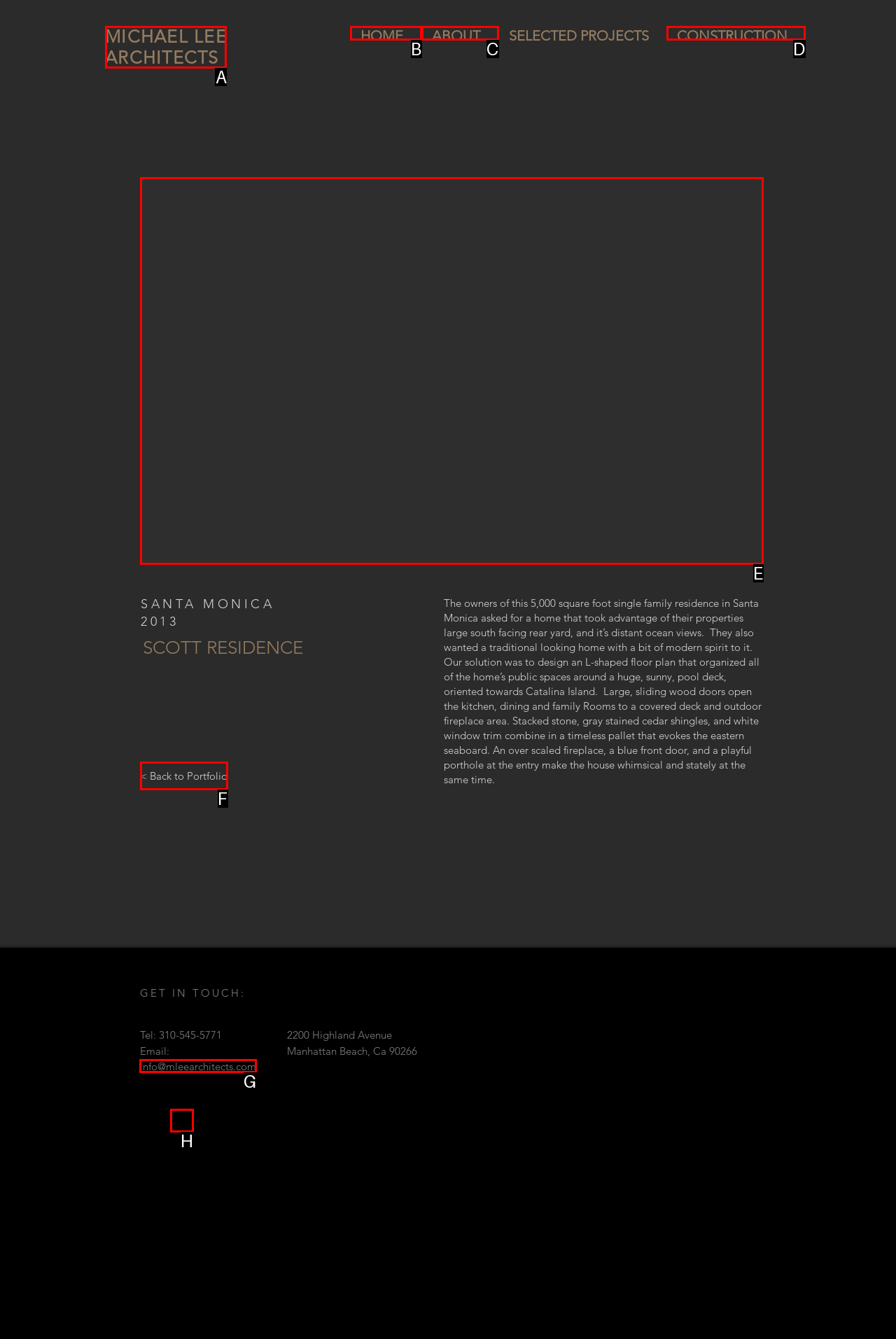Determine the correct UI element to click for this instruction: Click the email link. Respond with the letter of the chosen element.

G